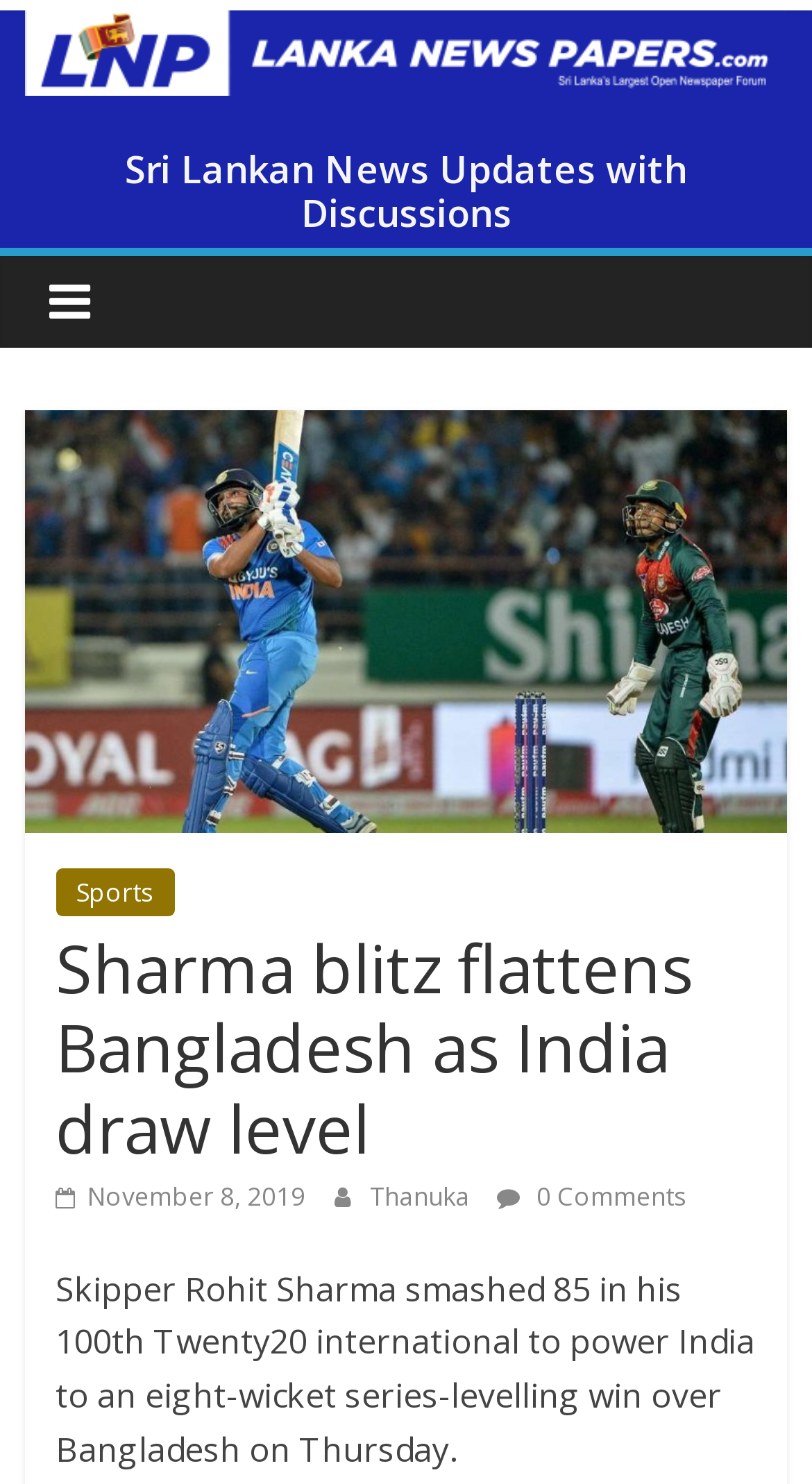Summarize the contents and layout of the webpage in detail.

The webpage is about a news article, specifically a cricket match between India and Bangladesh. At the top, there is a logo and a link to "Sri Lanka News Papers – News Headlines from Colombo" on the left side, taking up most of the width. Below the logo, there is a heading with the same text, "Sri Lanka News Papers – News Headlines from Colombo". 

On the right side of the logo, there is a complementary section with a heading "Sri Lankan News Updates with Discussions" and an image related to Sri Lankan news. Below this section, there is a link to "Sports" and a non-interactive text element with a single space character.

The main content of the webpage is a news article with a heading "Sharma blitz flattens Bangladesh as India draw level". The article is dated "November 8, 2019" and has a byline "Thanuka". There are no comments on the article, as indicated by a link with the text "0 Comments". 

The article's main text is a summary of the cricket match, stating that "Skipper Rohit Sharma smashed 85 in his 100th Twenty20 international to power India to an eight-wicket series-levelling win over Bangladesh on Thursday."